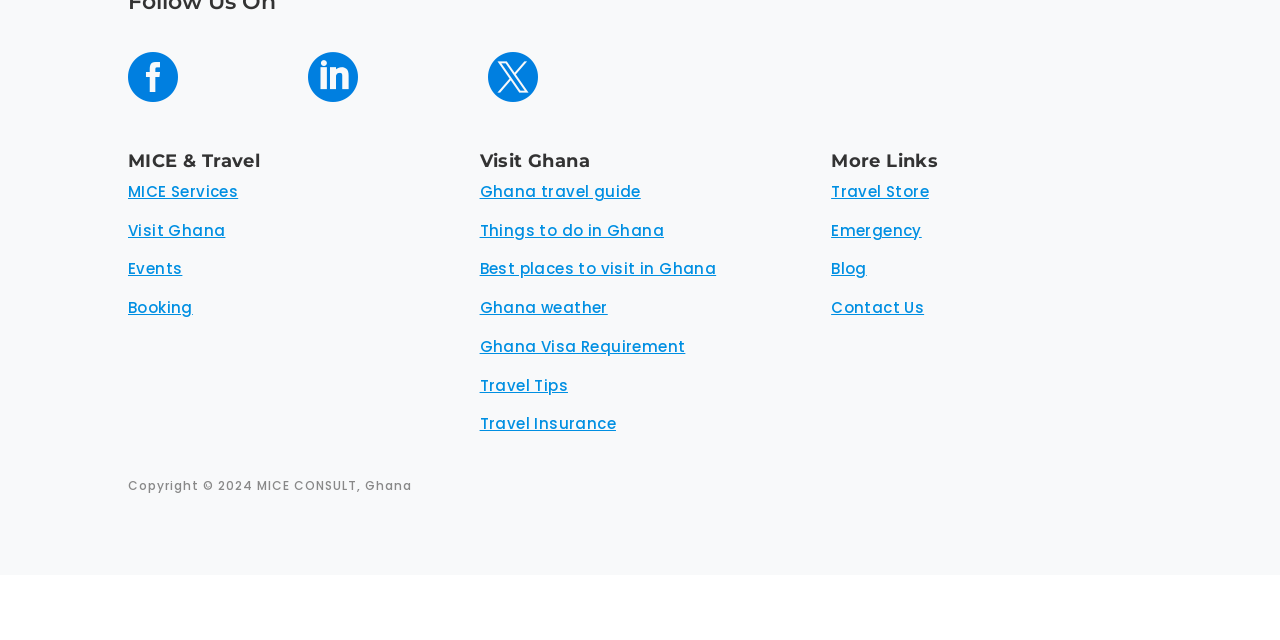Using the element description: "Emergency", determine the bounding box coordinates. The coordinates should be in the format [left, top, right, bottom], with values between 0 and 1.

[0.649, 0.343, 0.72, 0.376]